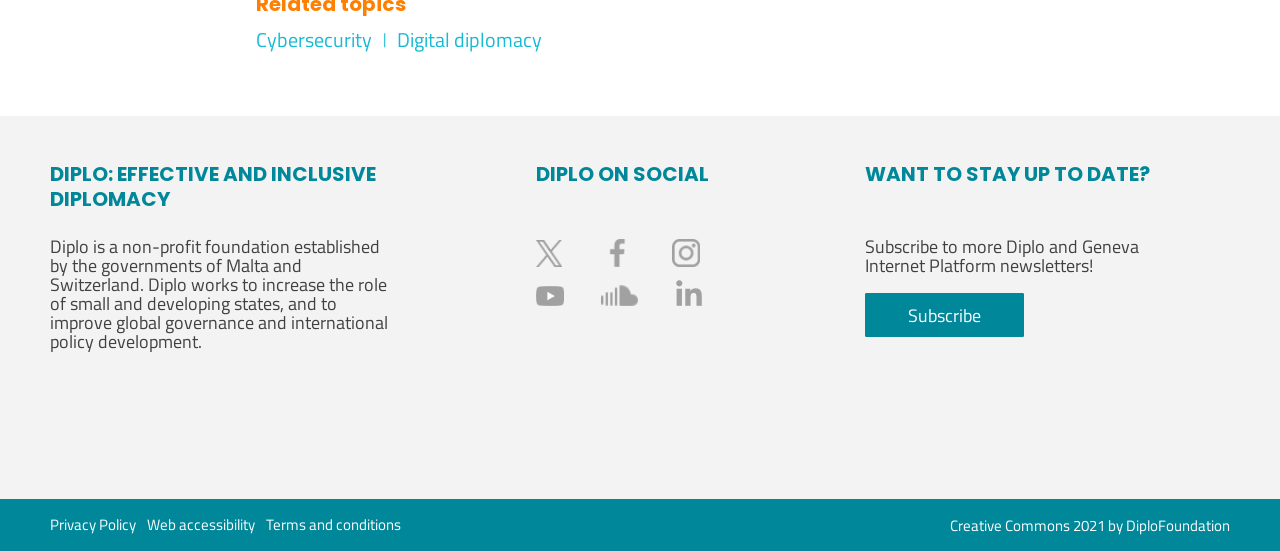Respond concisely with one word or phrase to the following query:
How many menu items are in the footer?

3